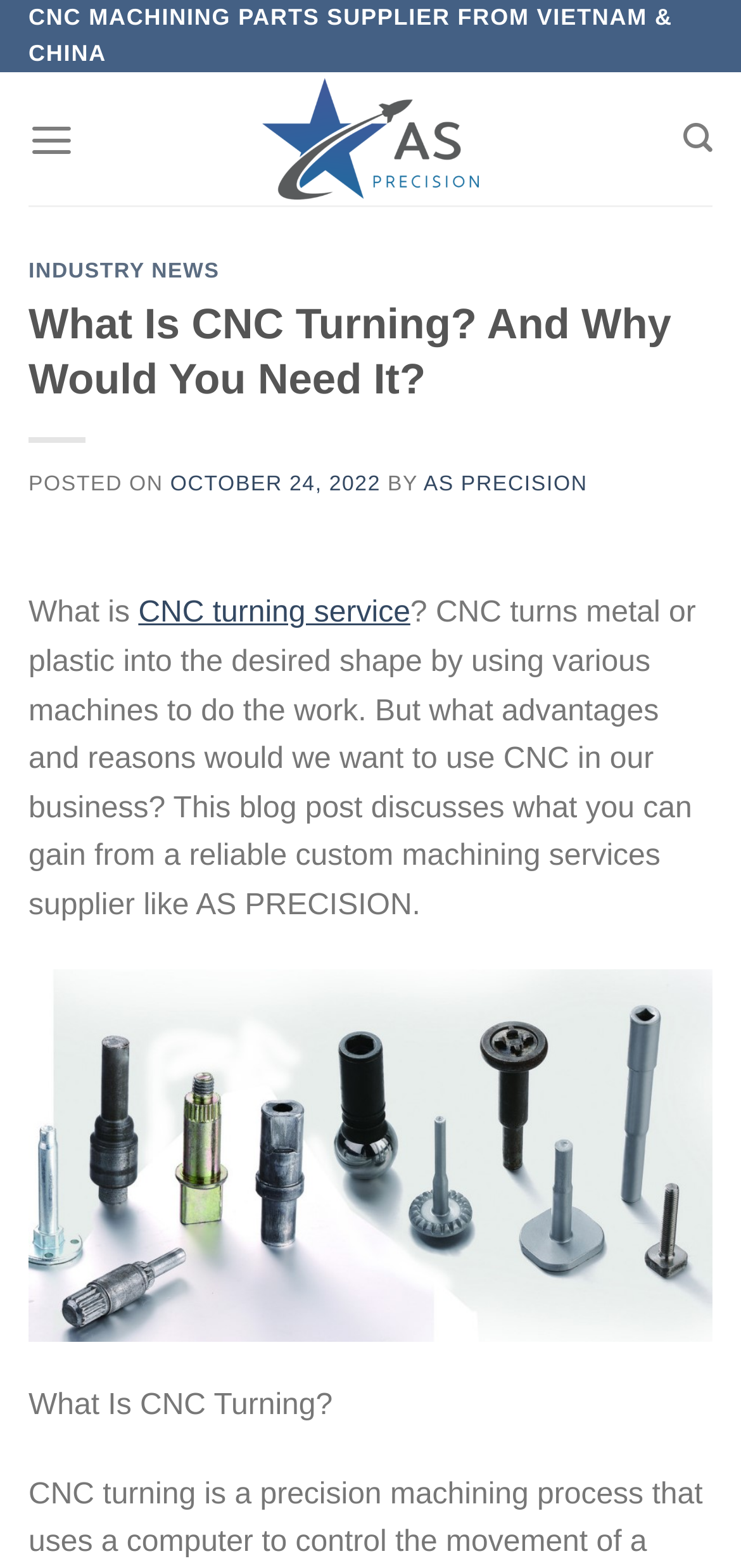How many images are there in the main content section?
Based on the image, provide your answer in one word or phrase.

2